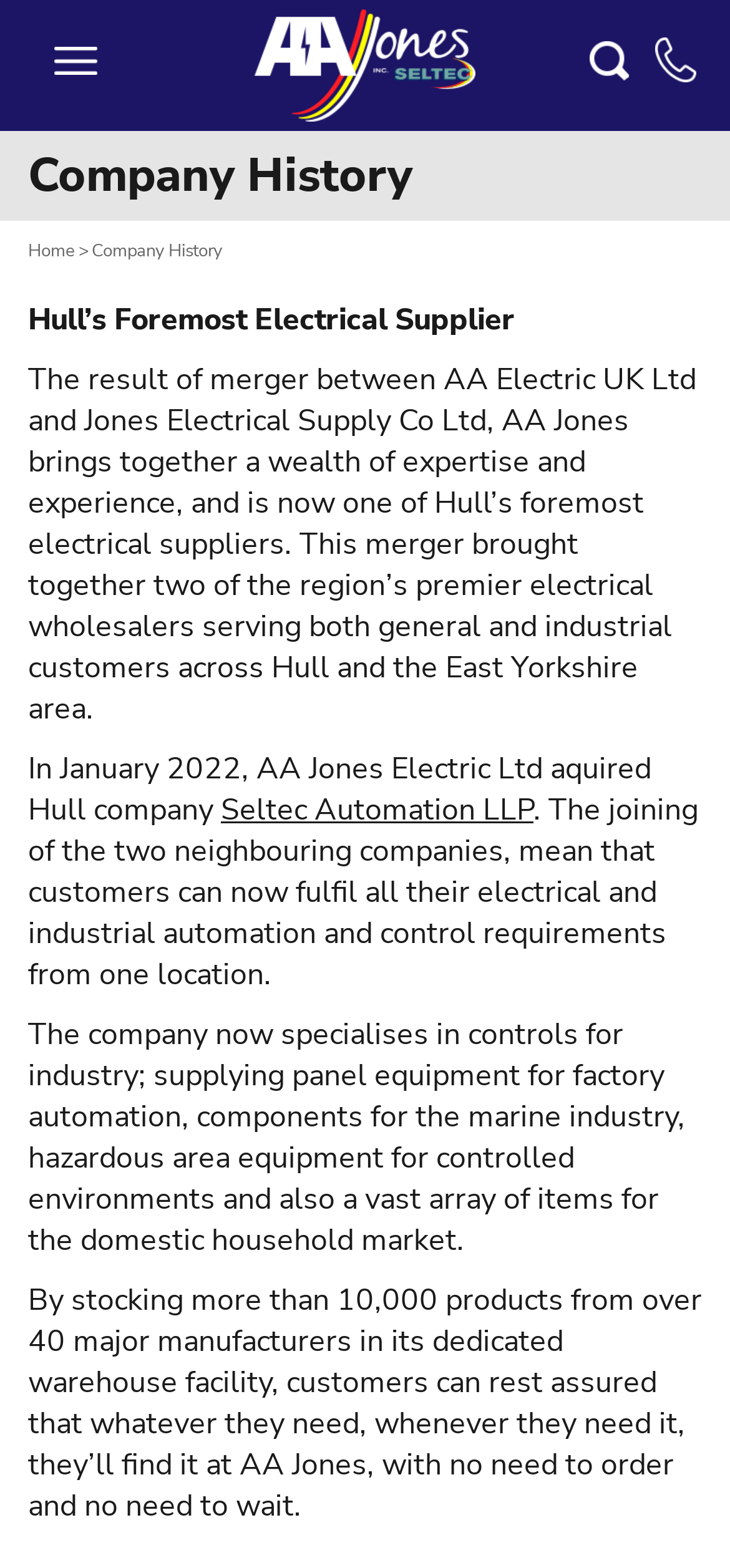Using the format (top-left x, top-left y, bottom-right x, bottom-right y), and given the element description, identify the bounding box coordinates within the screenshot: Seltec Automation LLP

[0.303, 0.504, 0.731, 0.53]